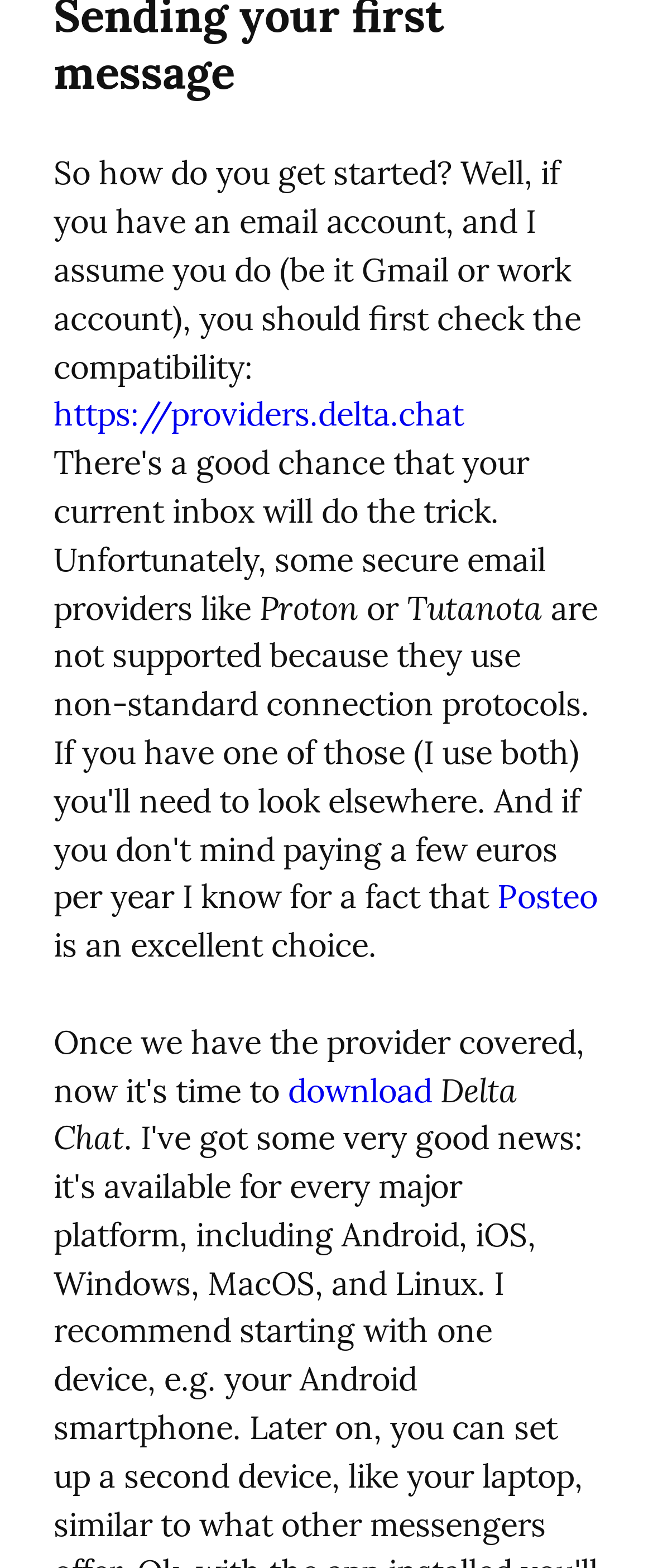Give the bounding box coordinates for this UI element: "Posteo". The coordinates should be four float numbers between 0 and 1, arranged as [left, top, right, bottom].

[0.762, 0.559, 0.915, 0.585]